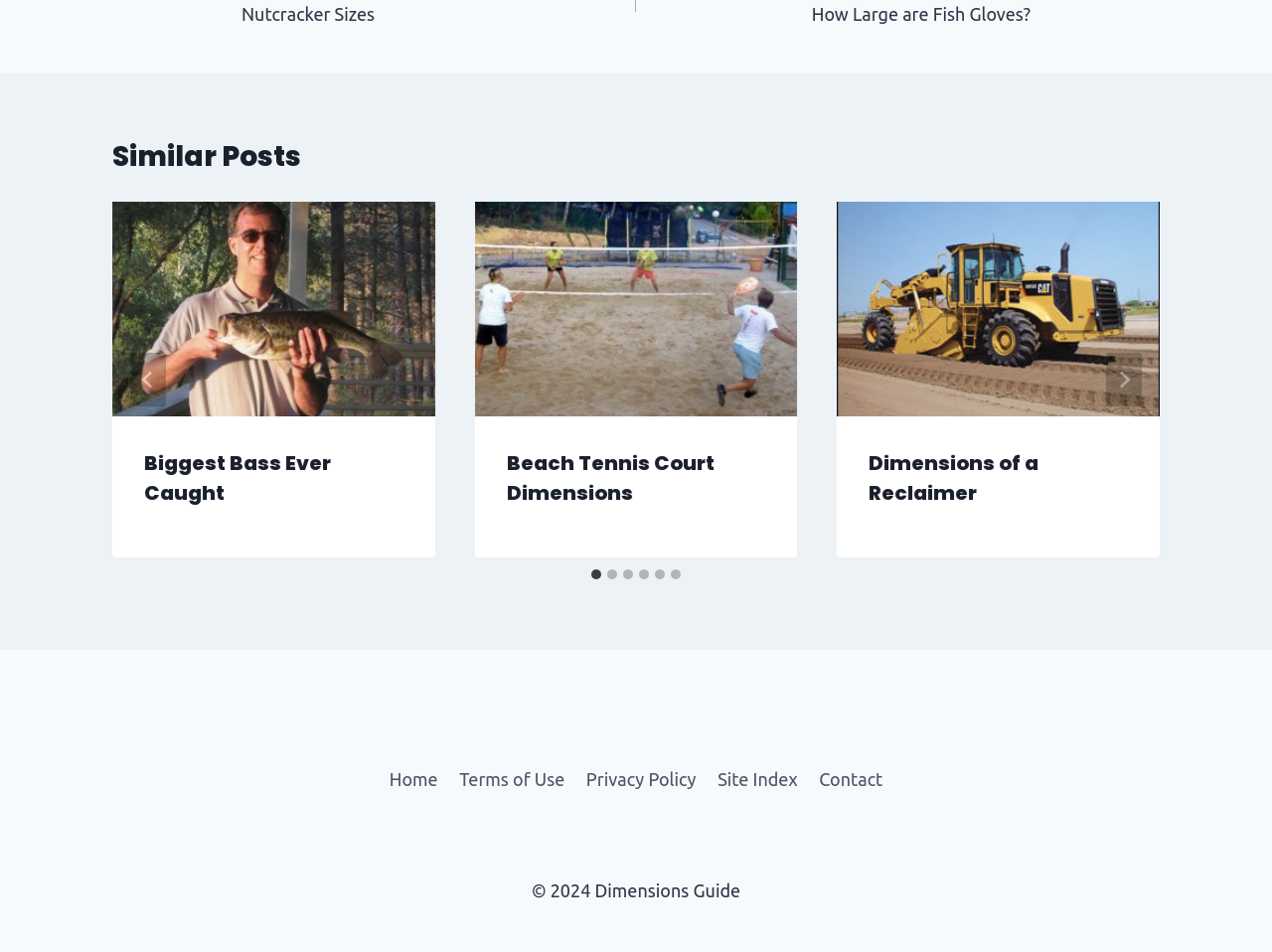How many links are there in the footer navigation?
Refer to the screenshot and deliver a thorough answer to the question presented.

The footer navigation section contains 5 links: 'Home', 'Terms of Use', 'Privacy Policy', 'Site Index', and 'Contact'.